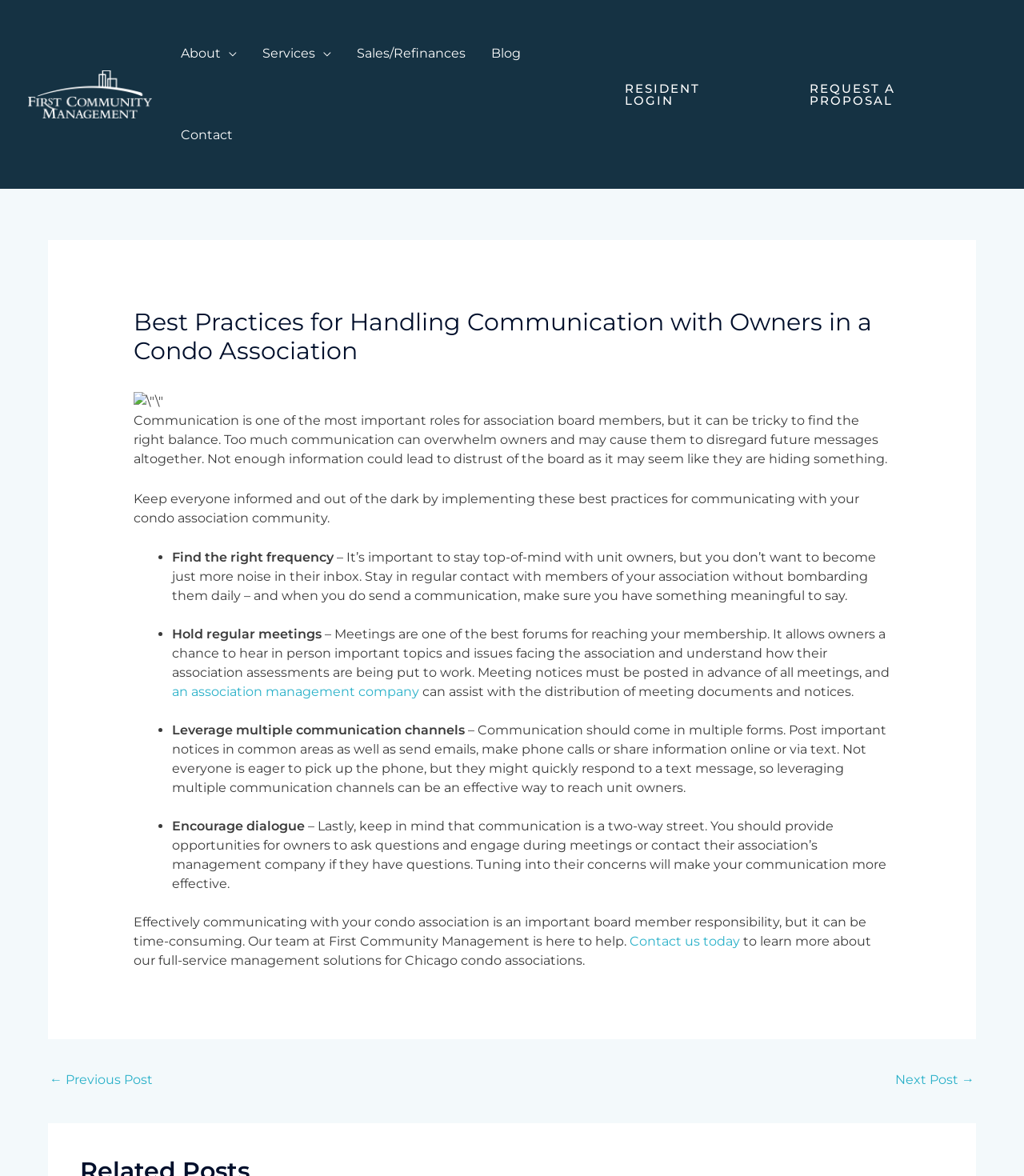Who can assist with the distribution of meeting documents and notices?
Using the image, provide a concise answer in one word or a short phrase.

association management company